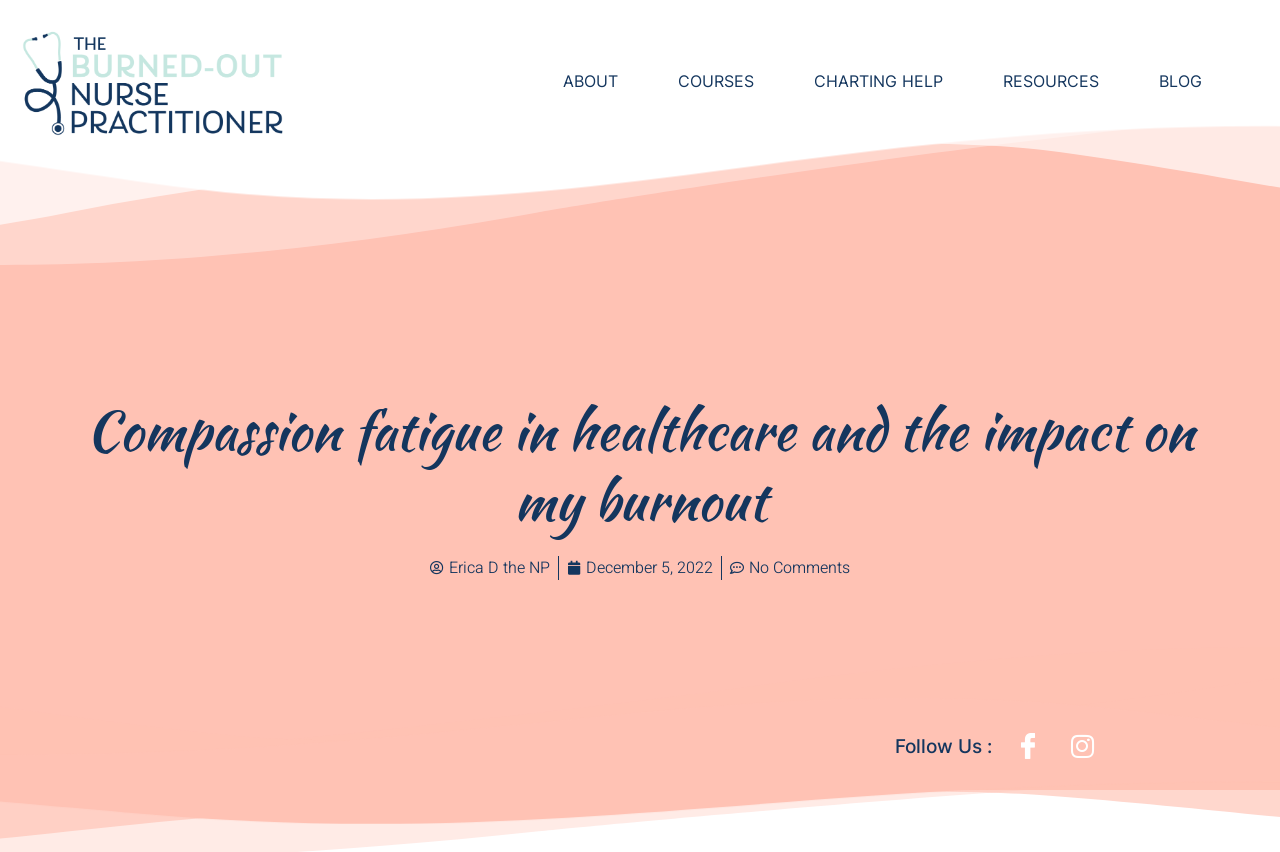Please identify the bounding box coordinates of the clickable area that will allow you to execute the instruction: "Visit Erica D the NP's page".

[0.336, 0.653, 0.43, 0.681]